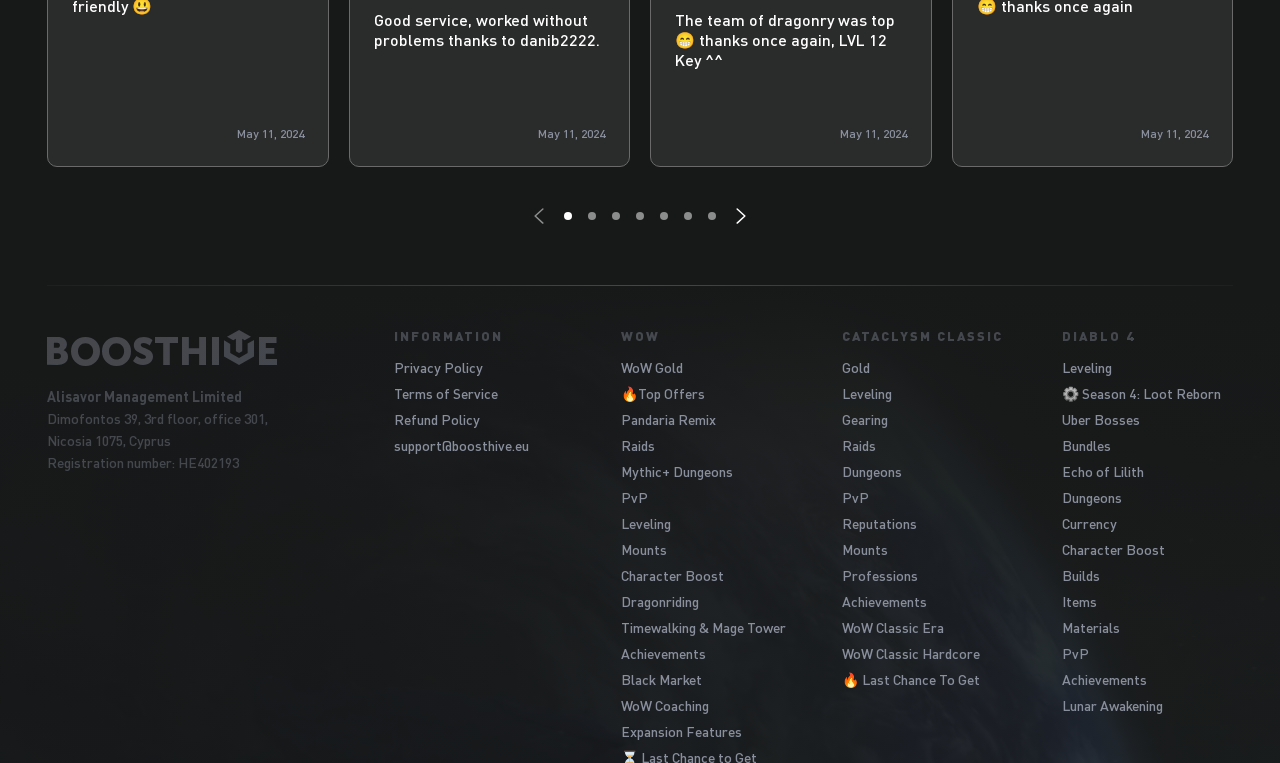How many links are there in the WoW section?
Using the image as a reference, answer the question in detail.

I counted the number of link elements within the WoW section and found 12 links, including WoW Gold, Top Offers, Raids, and others.